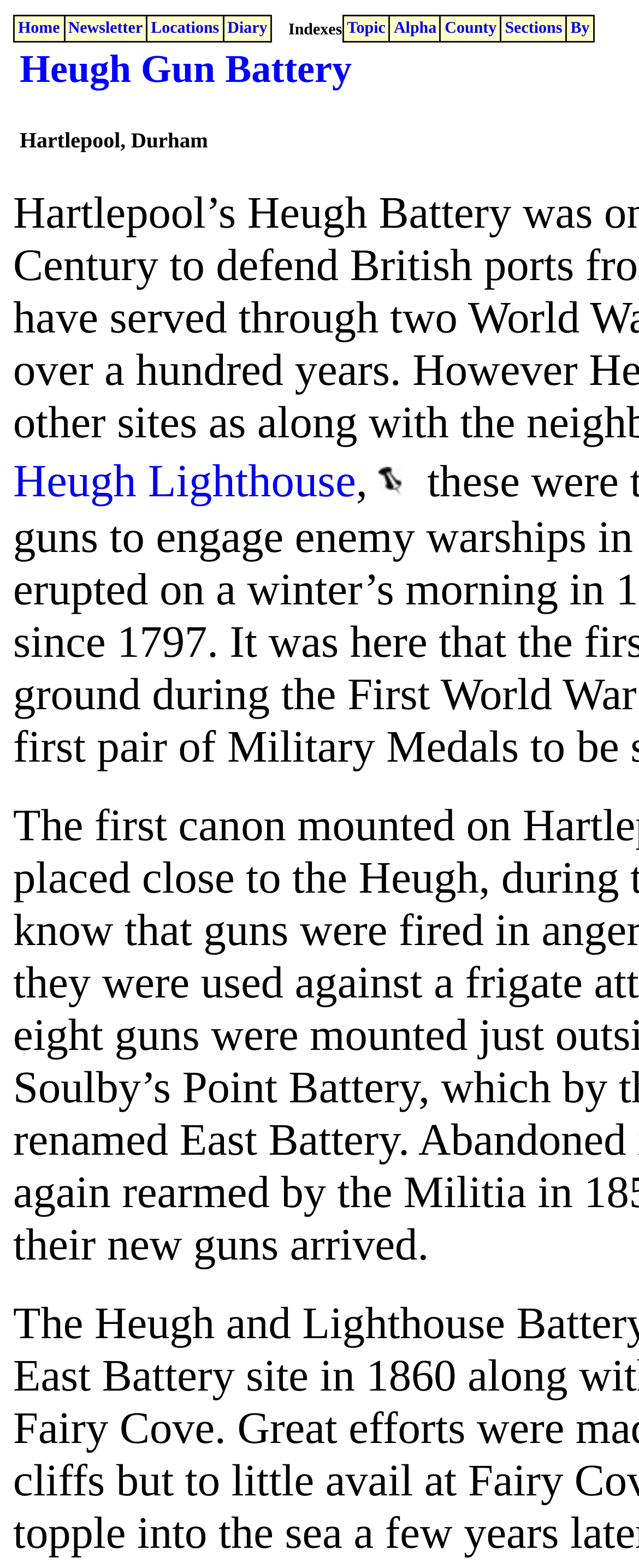Provide the bounding box coordinates of the HTML element described by the text: "Newsletter".

[0.107, 0.012, 0.223, 0.024]